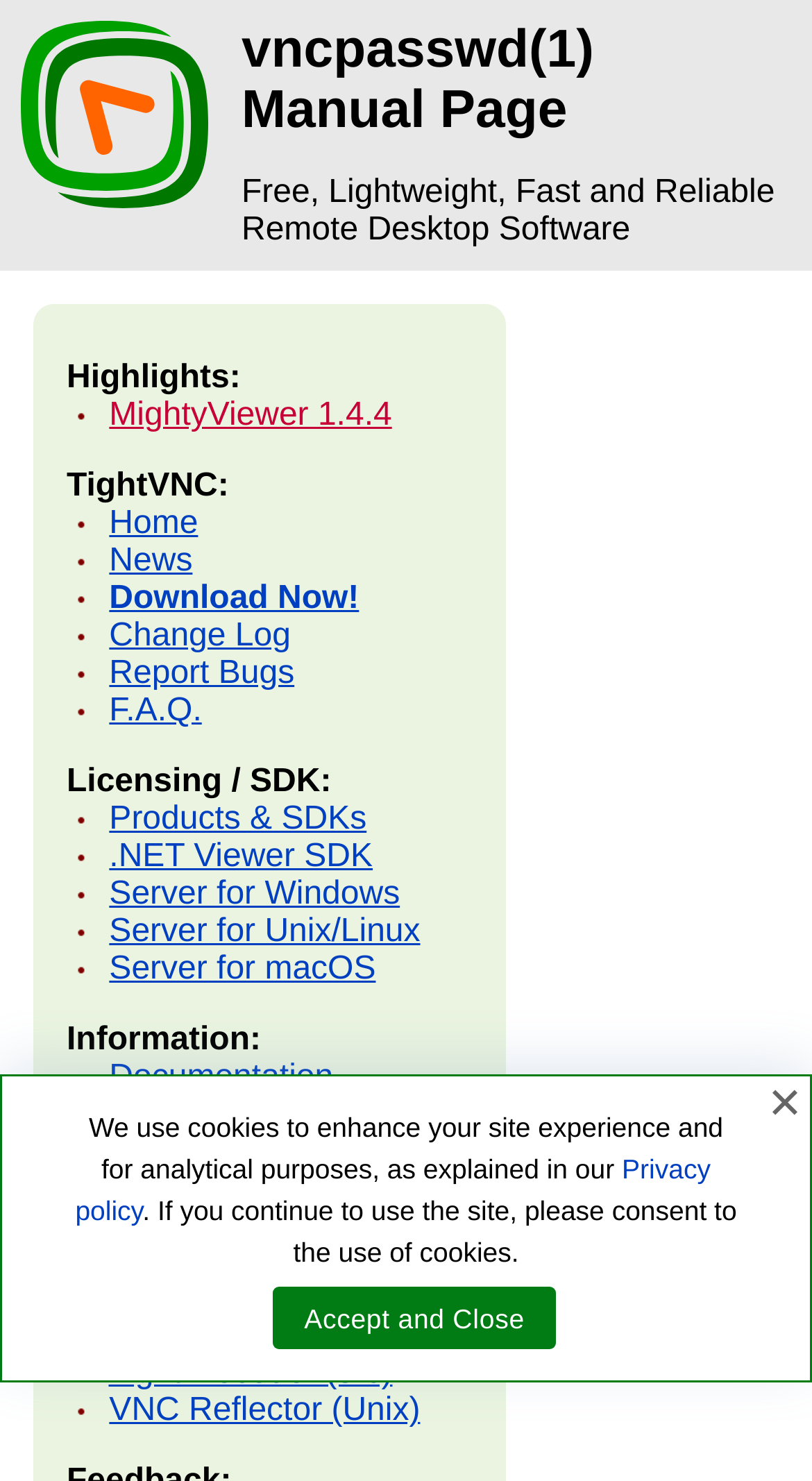What is the name of the remote desktop software?
Can you give a detailed and elaborate answer to the question?

The name of the remote desktop software can be found in the heading 'vncpasswd(1) Manual Page' and also in the static text 'TightVNC:' which is located above the links 'Home', 'News', etc.